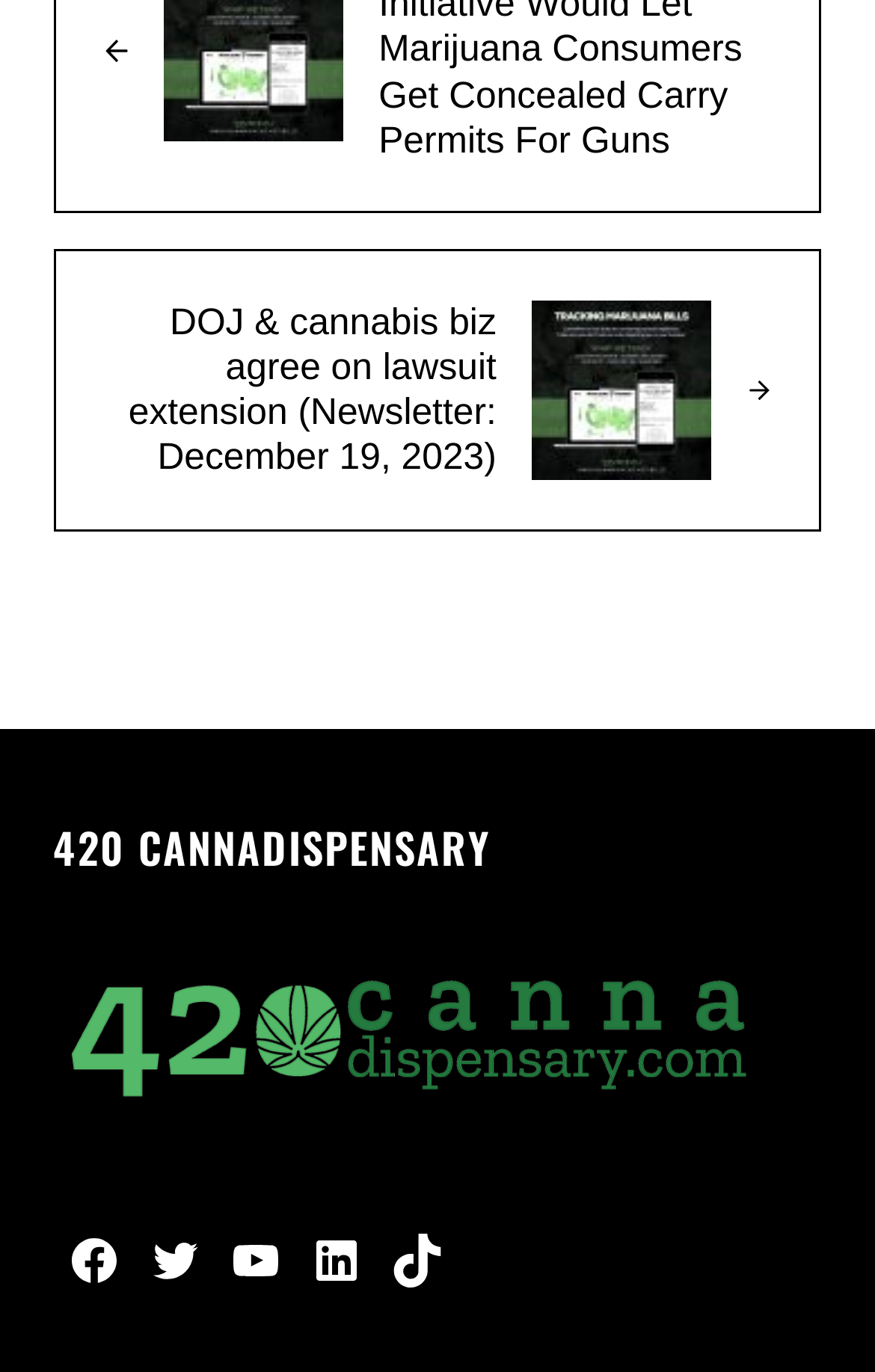Answer the question below with a single word or a brief phrase: 
What is the name of the dispensary?

420 CANNADISPENSARY